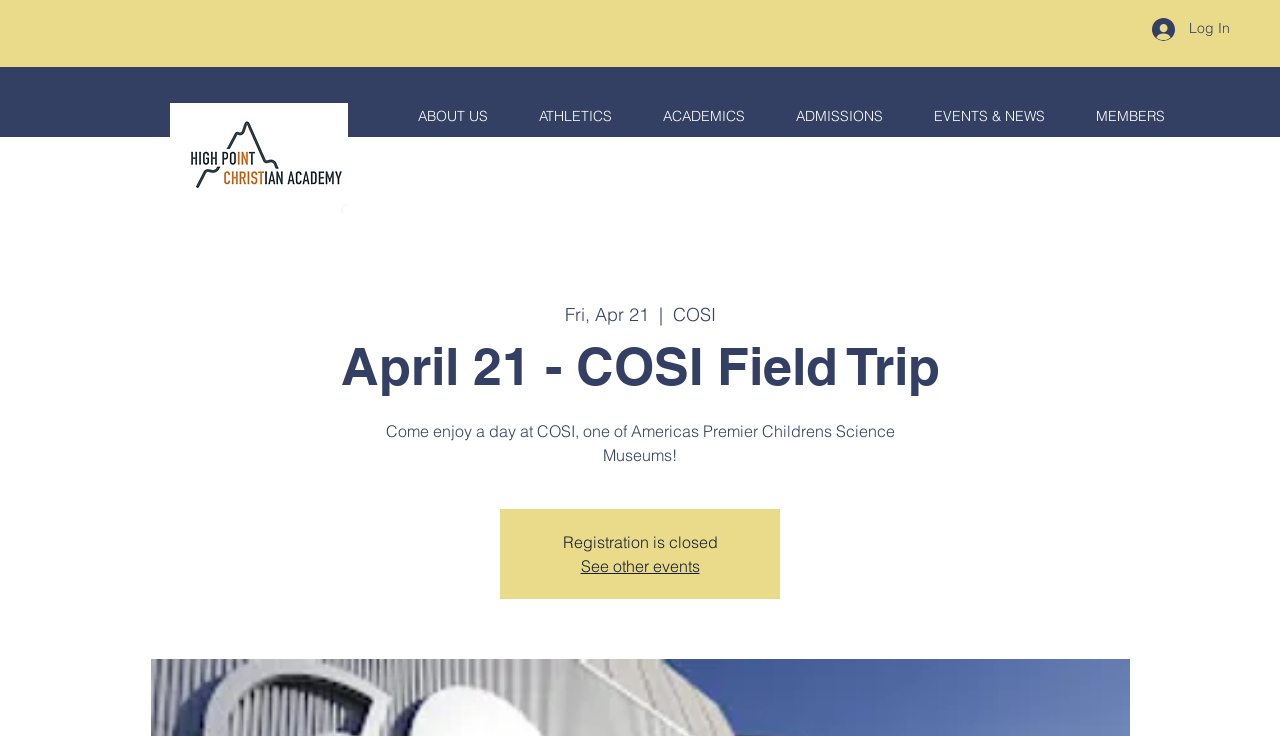From the details in the image, provide a thorough response to the question: What is the alternative action for the event?

I found the answer by looking at the link 'See other events' which suggests that if the registration for the current event is closed, users can see other events as an alternative.